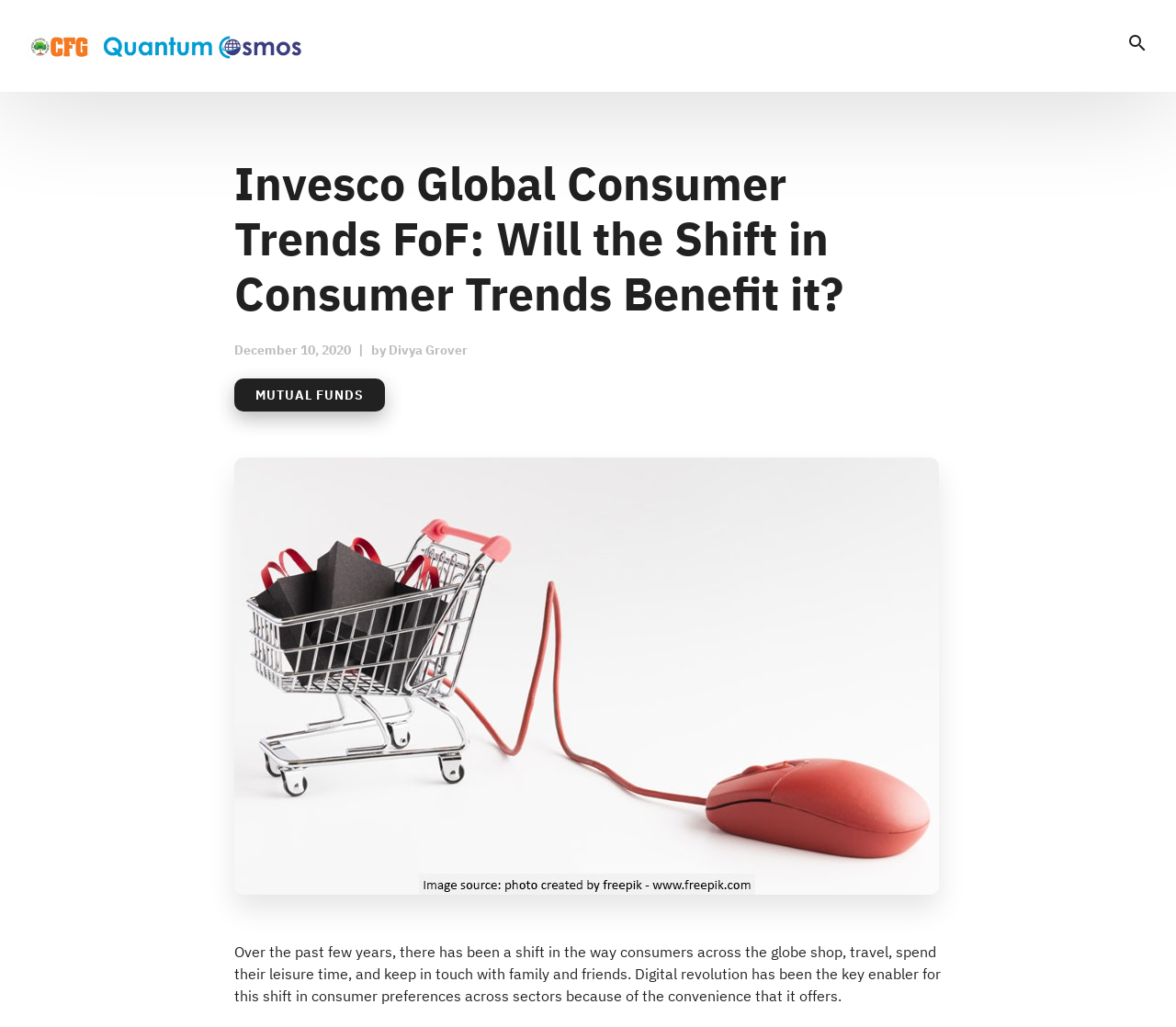Please find and give the text of the main heading on the webpage.

Invesco Global Consumer Trends FoF: Will the Shift in Consumer Trends Benefit it?